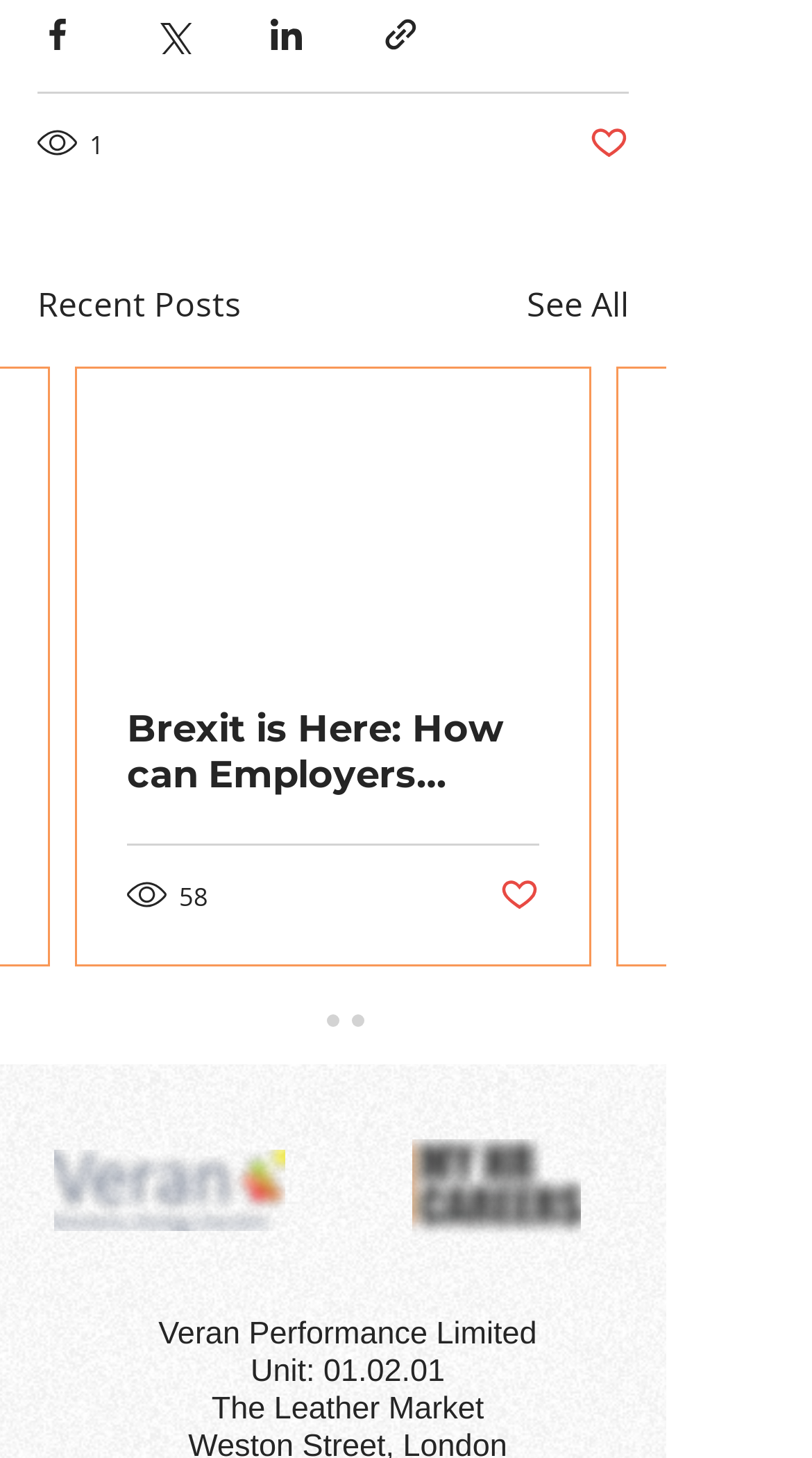Identify the bounding box coordinates of the section to be clicked to complete the task described by the following instruction: "See all posts". The coordinates should be four float numbers between 0 and 1, formatted as [left, top, right, bottom].

[0.649, 0.191, 0.774, 0.225]